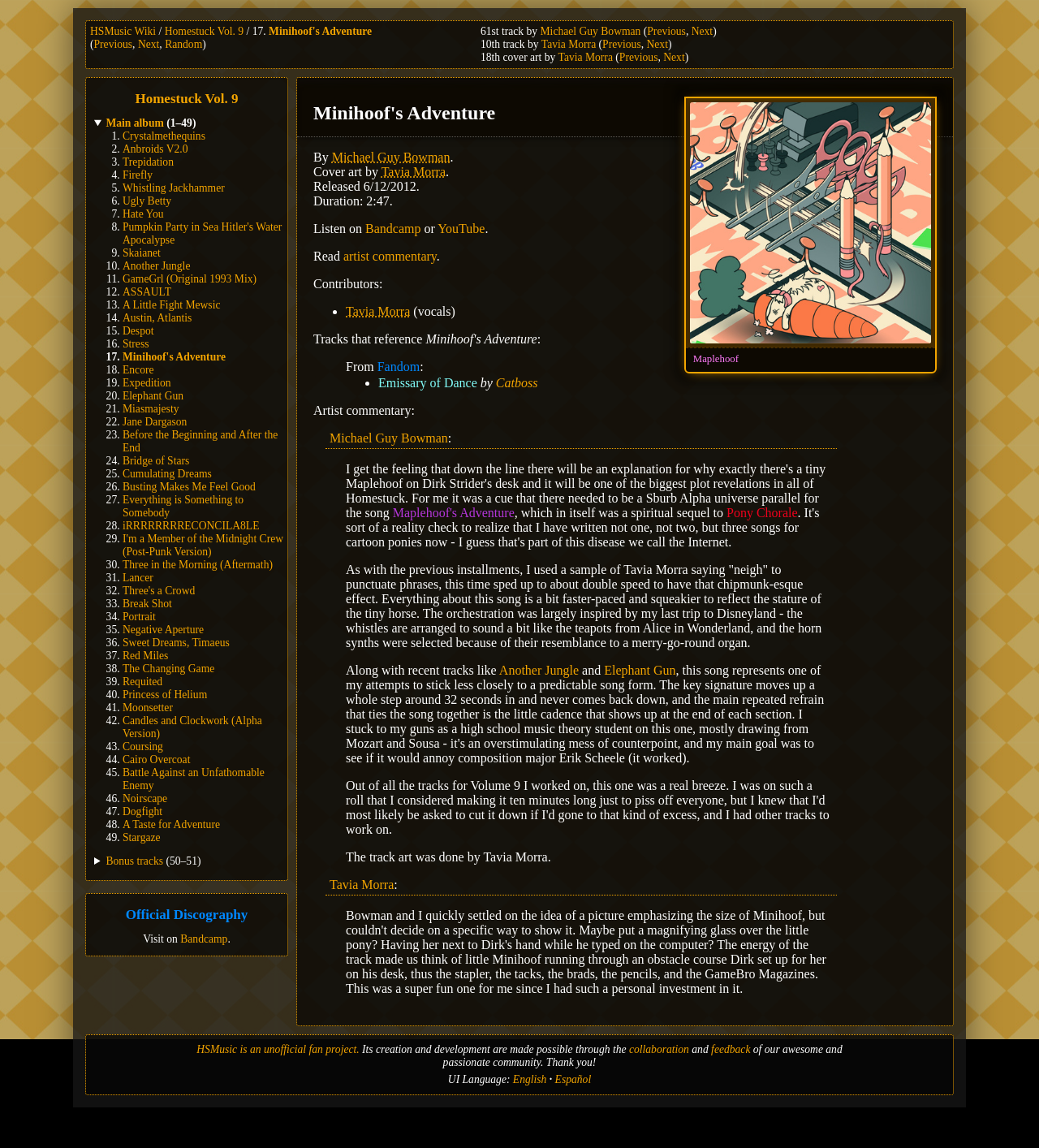What is the name of the album?
Relying on the image, give a concise answer in one word or a brief phrase.

Homestuck Vol. 9